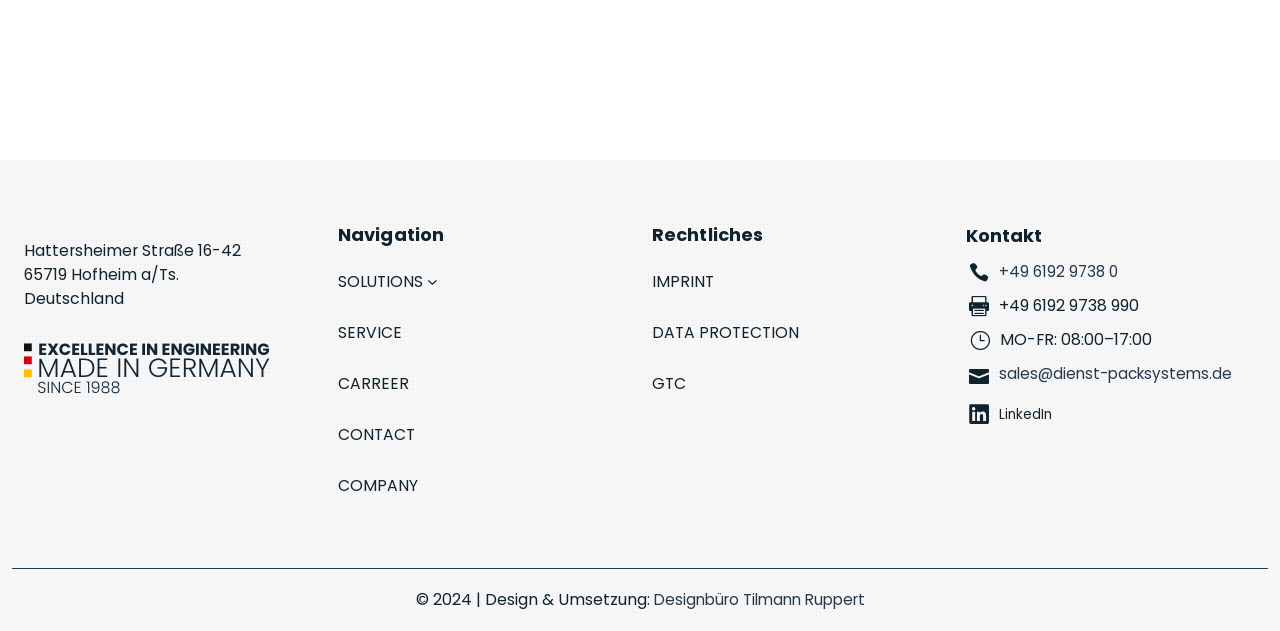What is the company's phone number?
Kindly offer a comprehensive and detailed response to the question.

I found the phone number by looking at the links on the webpage and finding the one that starts with '+49', which is a common format for phone numbers in Germany.